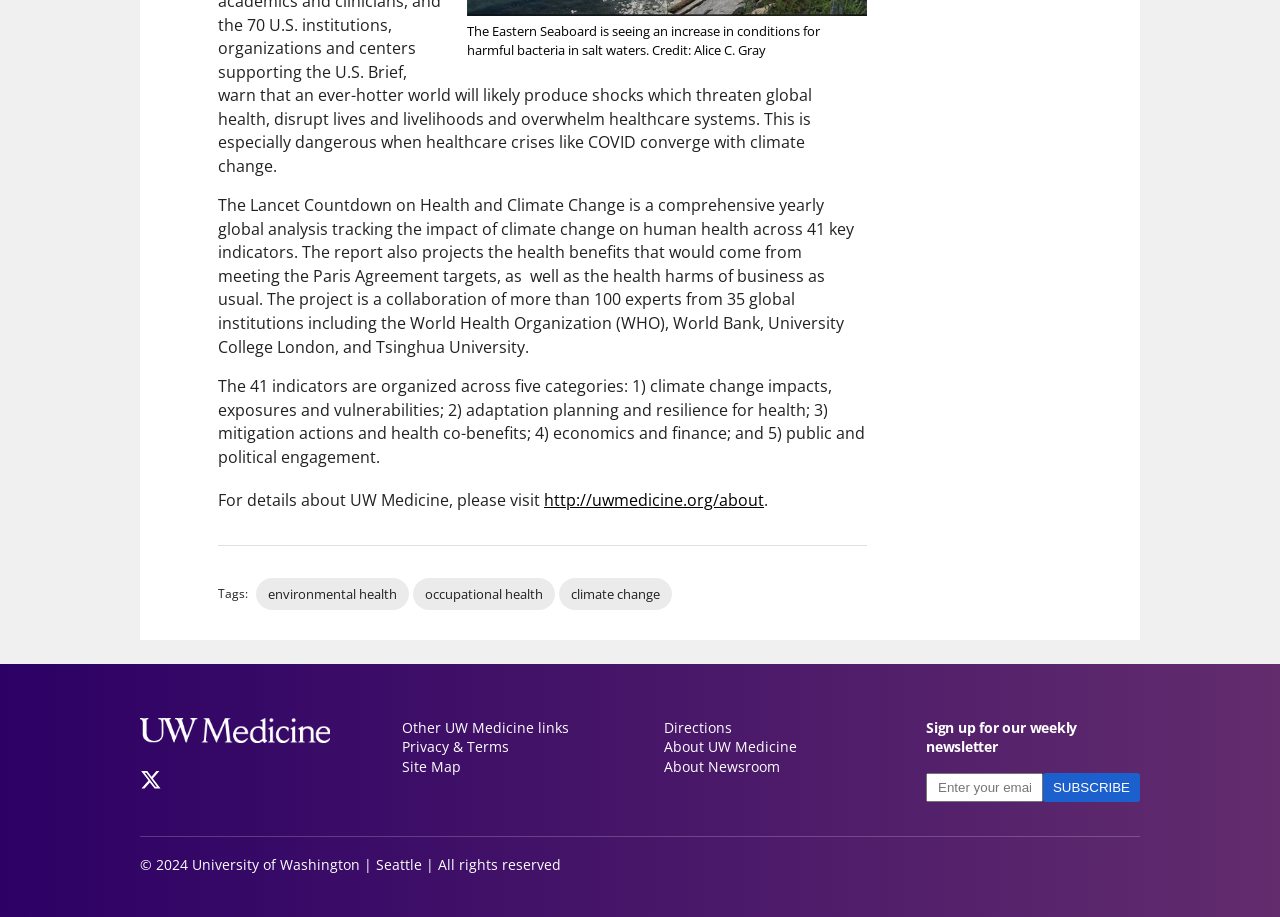Identify the bounding box coordinates of the area that should be clicked in order to complete the given instruction: "Visit the Twitter page". The bounding box coordinates should be four float numbers between 0 and 1, i.e., [left, top, right, bottom].

[0.103, 0.83, 0.132, 0.871]